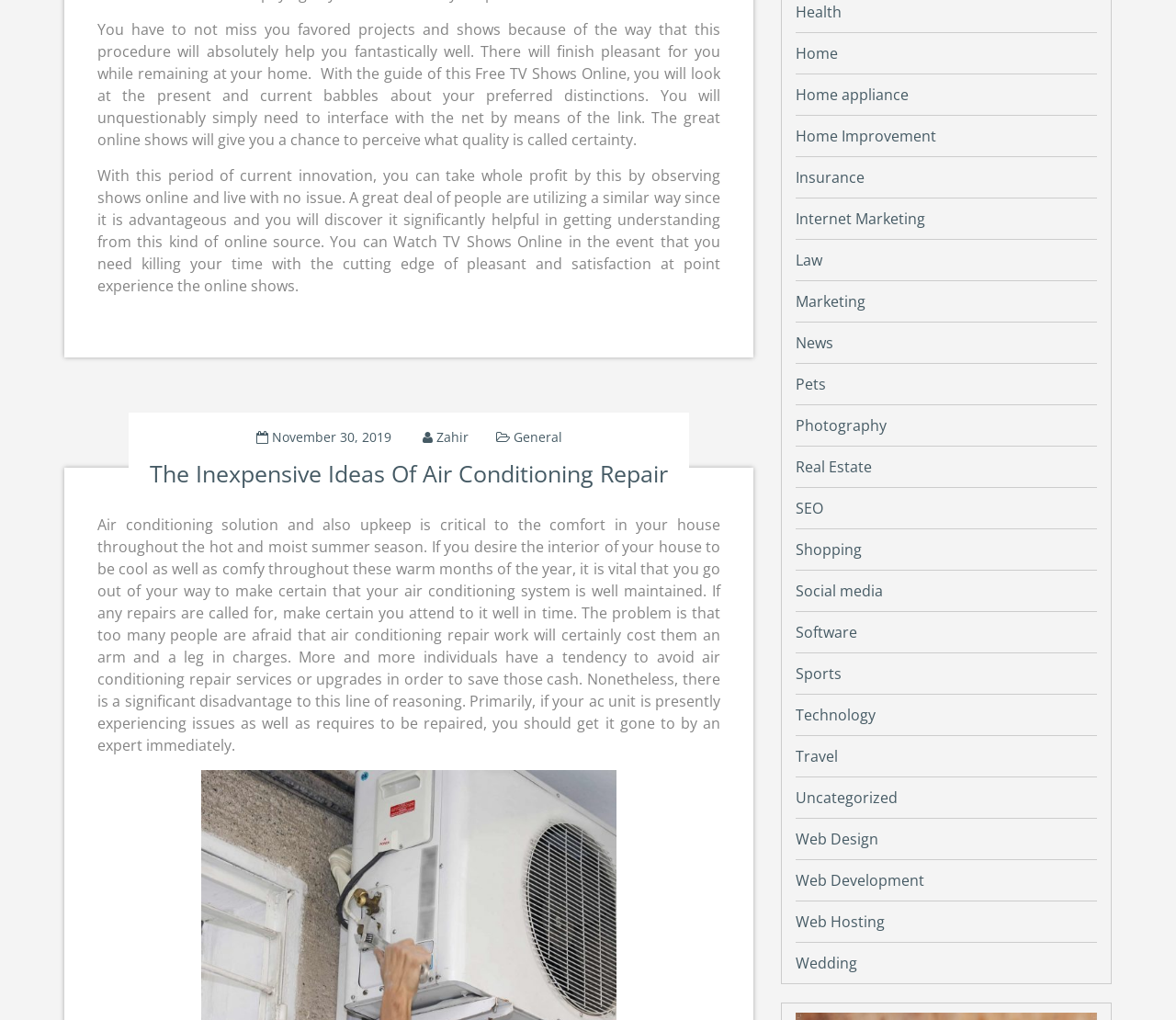What is the target audience of this webpage?
Give a single word or phrase answer based on the content of the image.

Homeowners